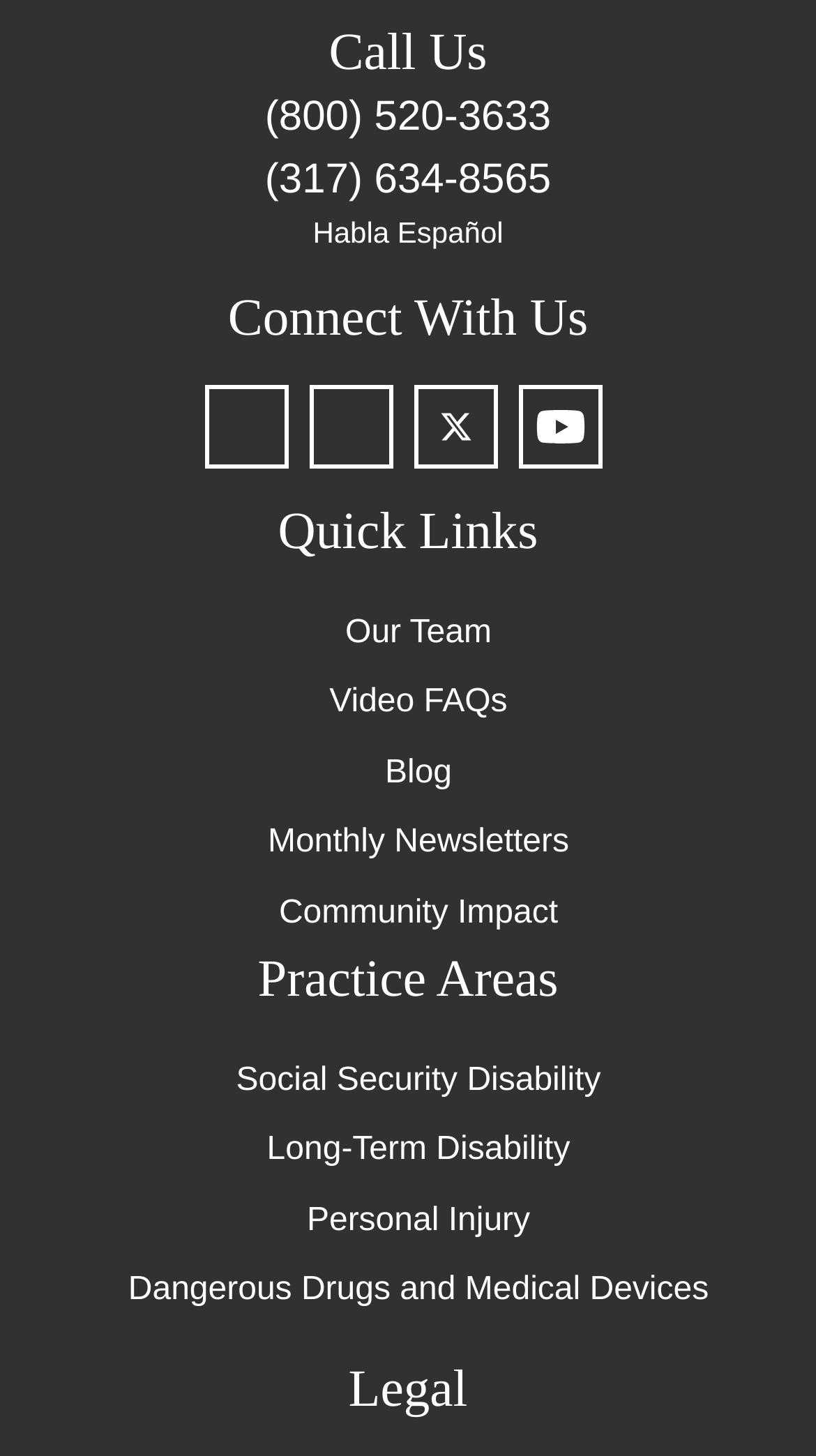Identify the bounding box coordinates for the region of the element that should be clicked to carry out the instruction: "Connect with us on Facebook". The bounding box coordinates should be four float numbers between 0 and 1, i.e., [left, top, right, bottom].

[0.25, 0.264, 0.353, 0.322]